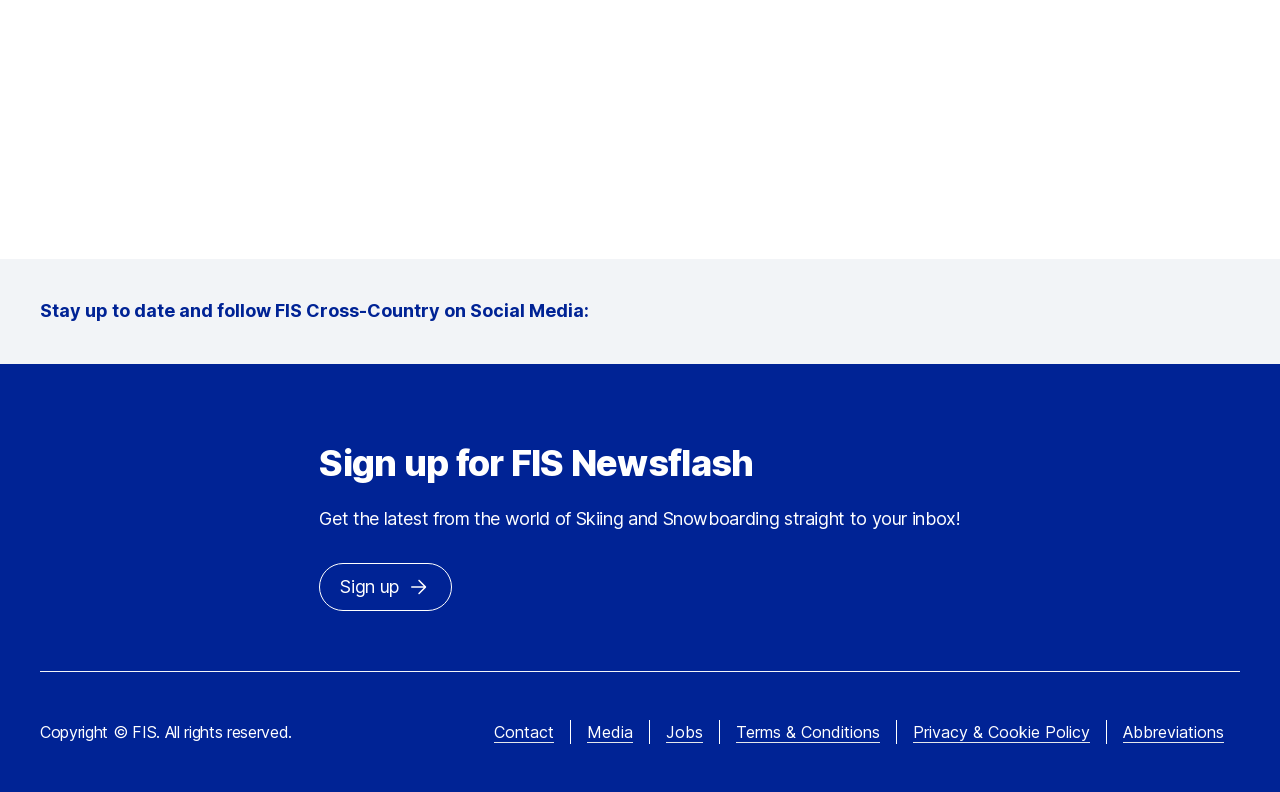Given the element description, predict the bounding box coordinates in the format (top-left x, top-left y, bottom-right x, bottom-right y), using floating point numbers between 0 and 1: Keyspan Foundation

None